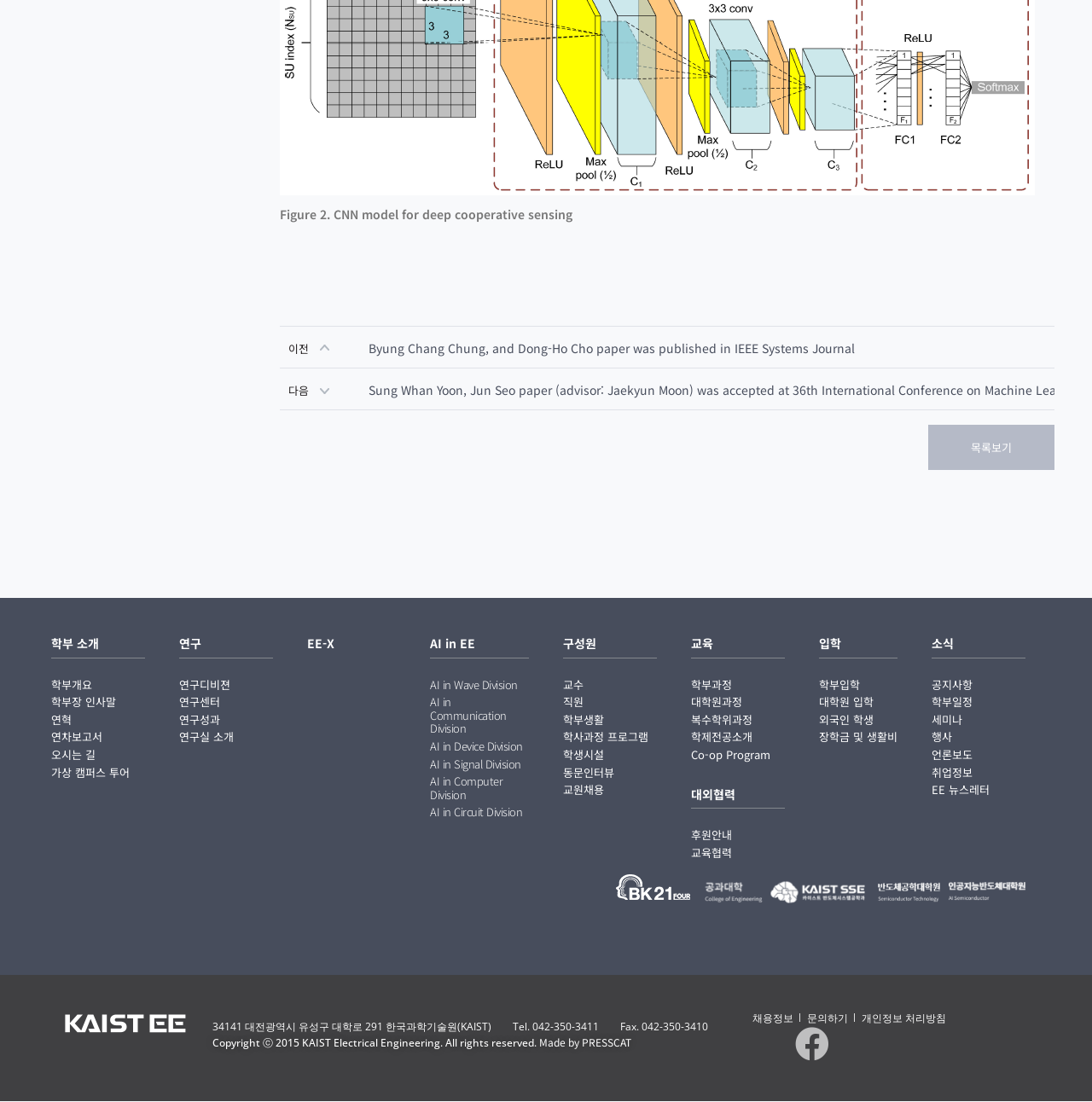Pinpoint the bounding box coordinates of the clickable area needed to execute the instruction: "Check the list of faculty members". The coordinates should be specified as four float numbers between 0 and 1, i.e., [left, top, right, bottom].

[0.516, 0.615, 0.602, 0.627]